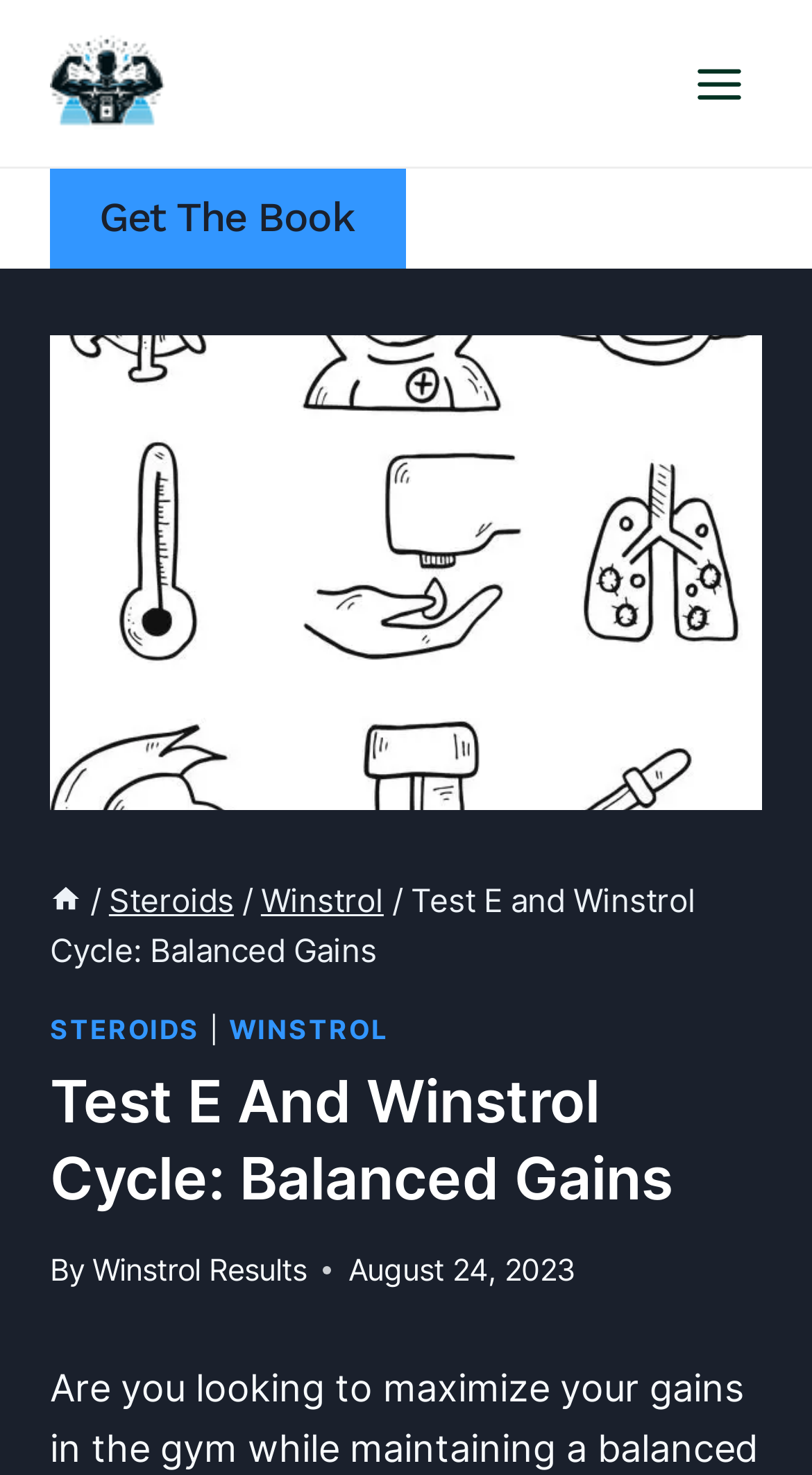Please identify the bounding box coordinates of the clickable area that will fulfill the following instruction: "Open the menu". The coordinates should be in the format of four float numbers between 0 and 1, i.e., [left, top, right, bottom].

[0.831, 0.031, 0.938, 0.082]